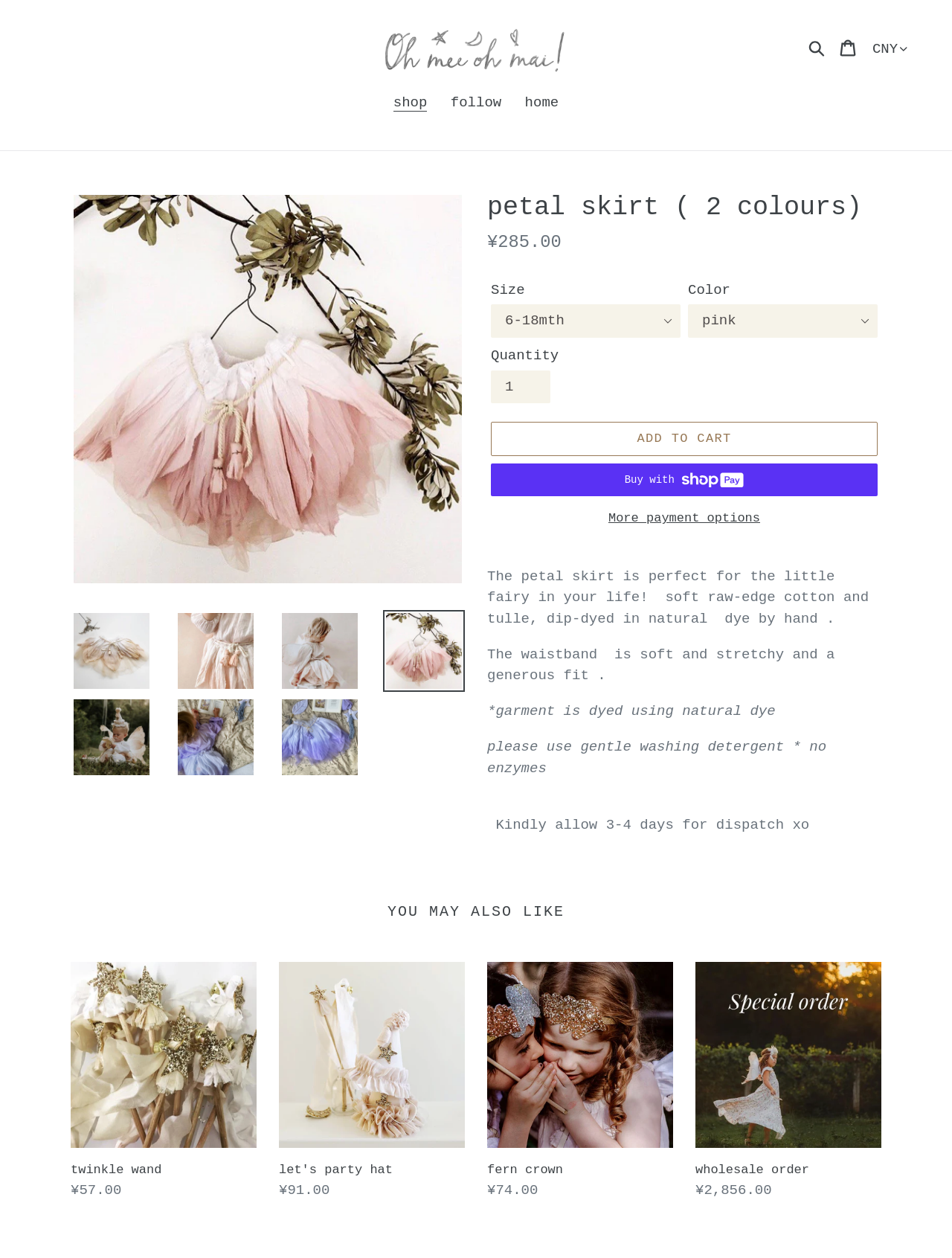Determine the bounding box coordinates for the HTML element described here: "OK".

None